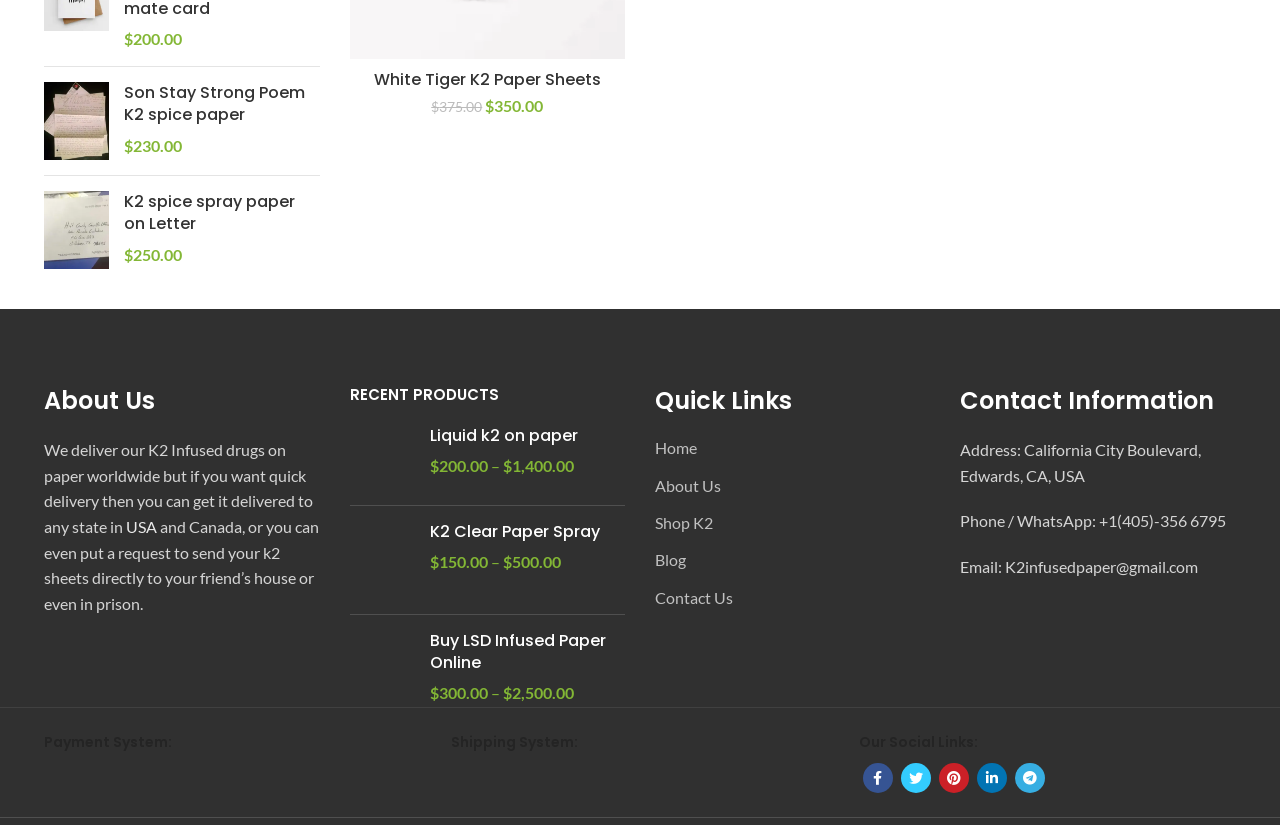Can you specify the bounding box coordinates of the area that needs to be clicked to fulfill the following instruction: "Search for products"?

[0.078, 0.0, 0.922, 0.133]